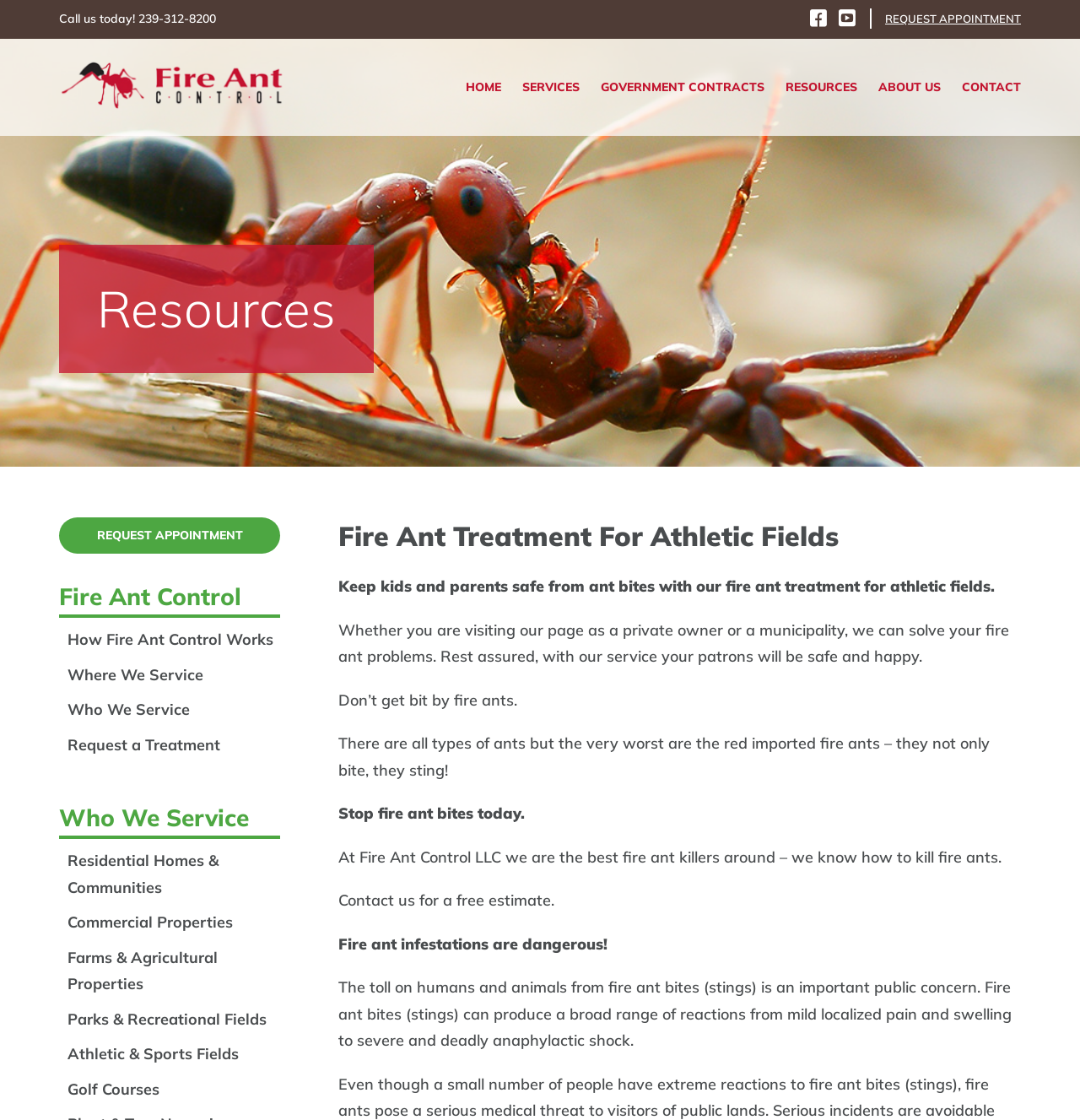Answer the question using only one word or a concise phrase: What is the company's phone number?

239-312-8200